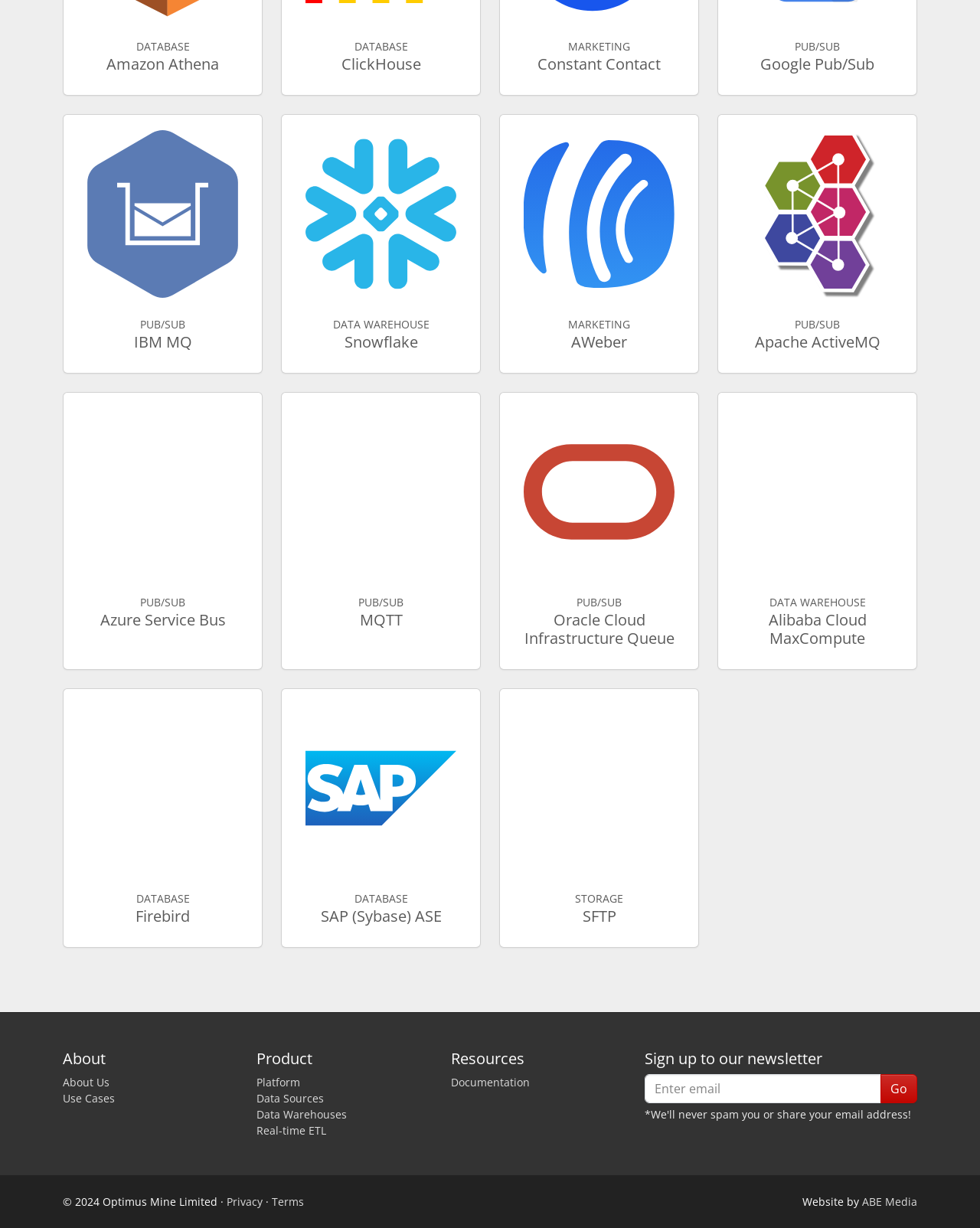Please identify the bounding box coordinates for the region that you need to click to follow this instruction: "Click About Us link".

[0.064, 0.875, 0.112, 0.887]